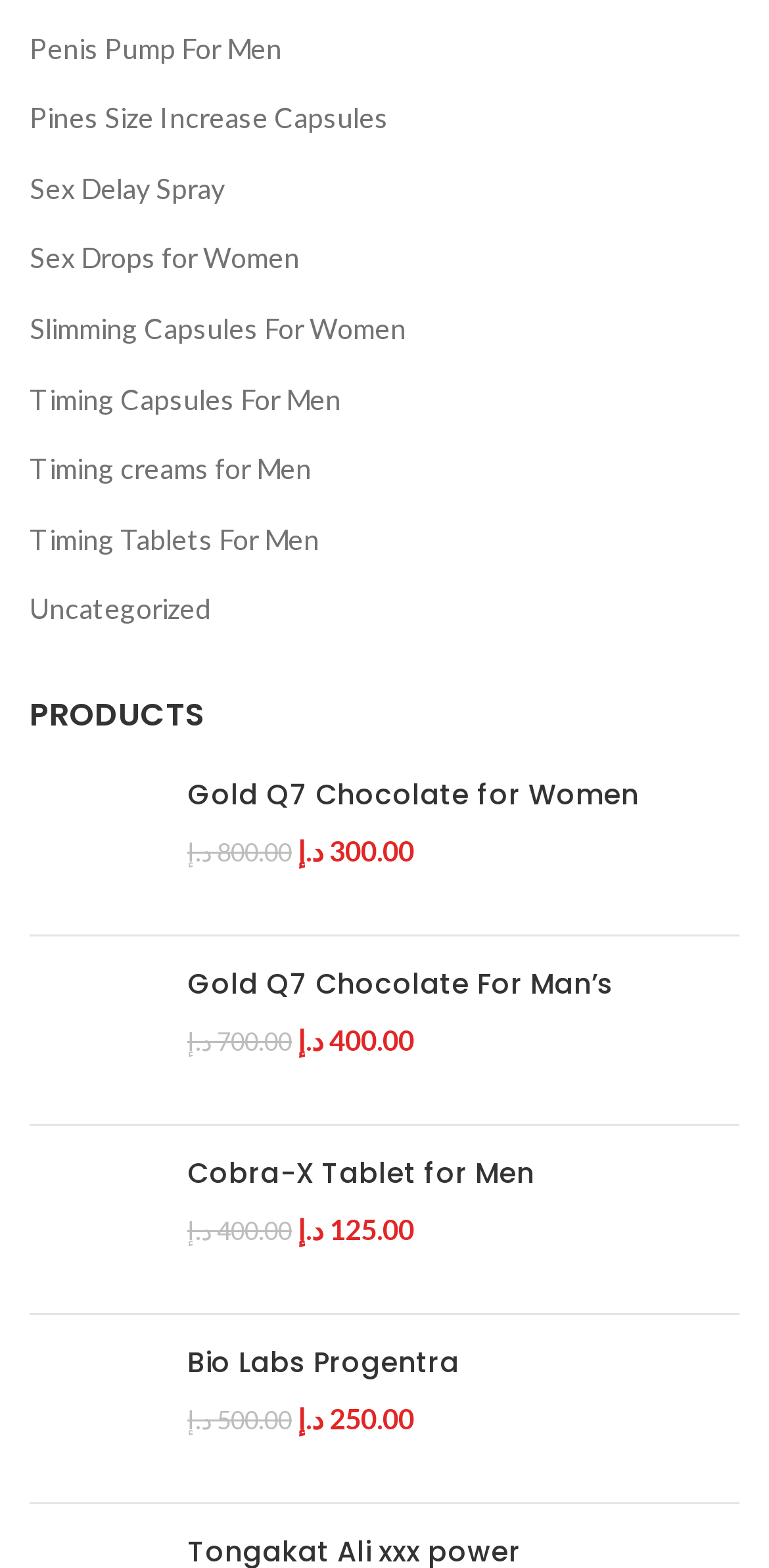Please specify the bounding box coordinates of the clickable section necessary to execute the following command: "View products".

[0.038, 0.443, 0.962, 0.471]